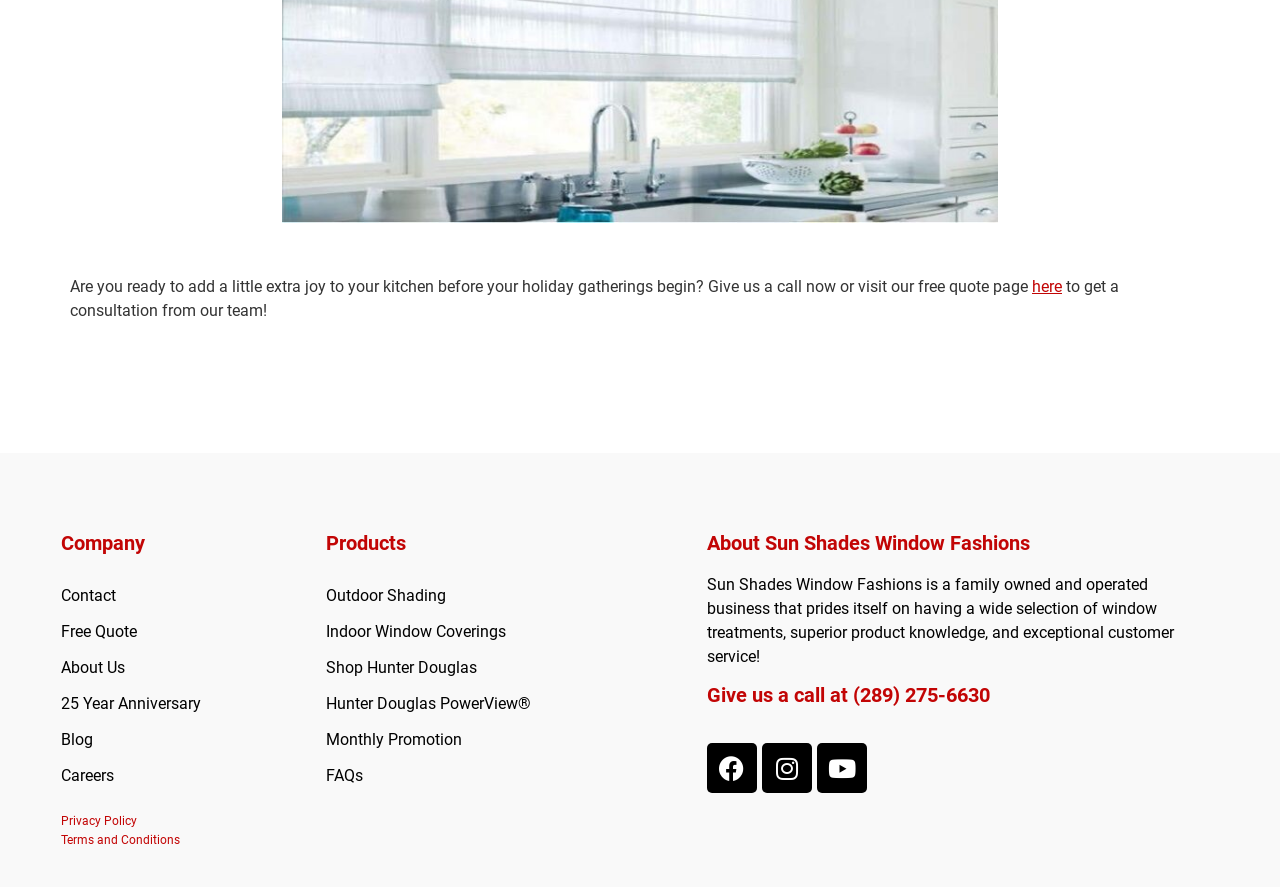What is the name of the family-owned business?
Make sure to answer the question with a detailed and comprehensive explanation.

I found the name of the business by reading the static text 'Sun Shades Window Fashions is a family owned and operated business...' which is located under the heading 'About Sun Shades Window Fashions'.